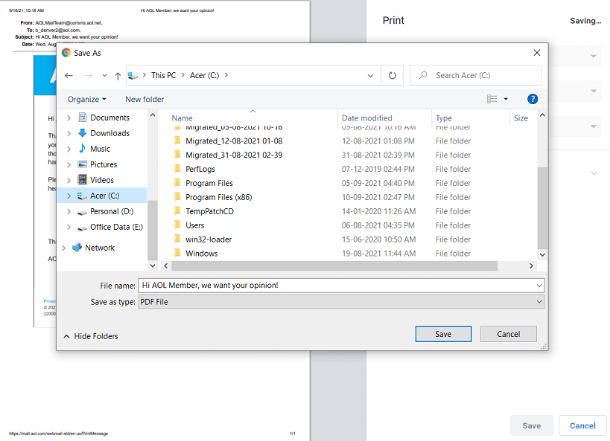What is the name of the specific folder?
Answer with a single word or short phrase according to what you see in the image.

Acer (C)